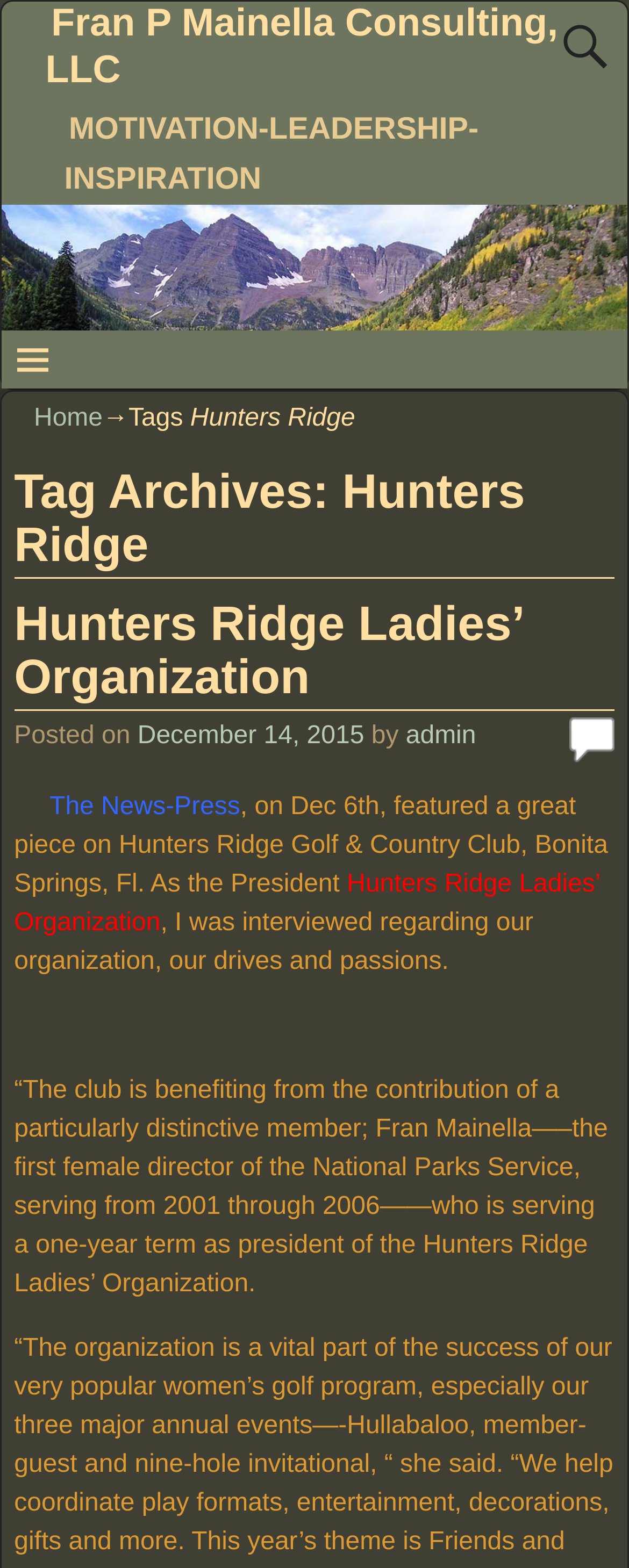Identify and provide the bounding box coordinates of the UI element described: "Hunters Ridge Ladies’ Organization". The coordinates should be formatted as [left, top, right, bottom], with each number being a float between 0 and 1.

[0.022, 0.381, 0.83, 0.449]